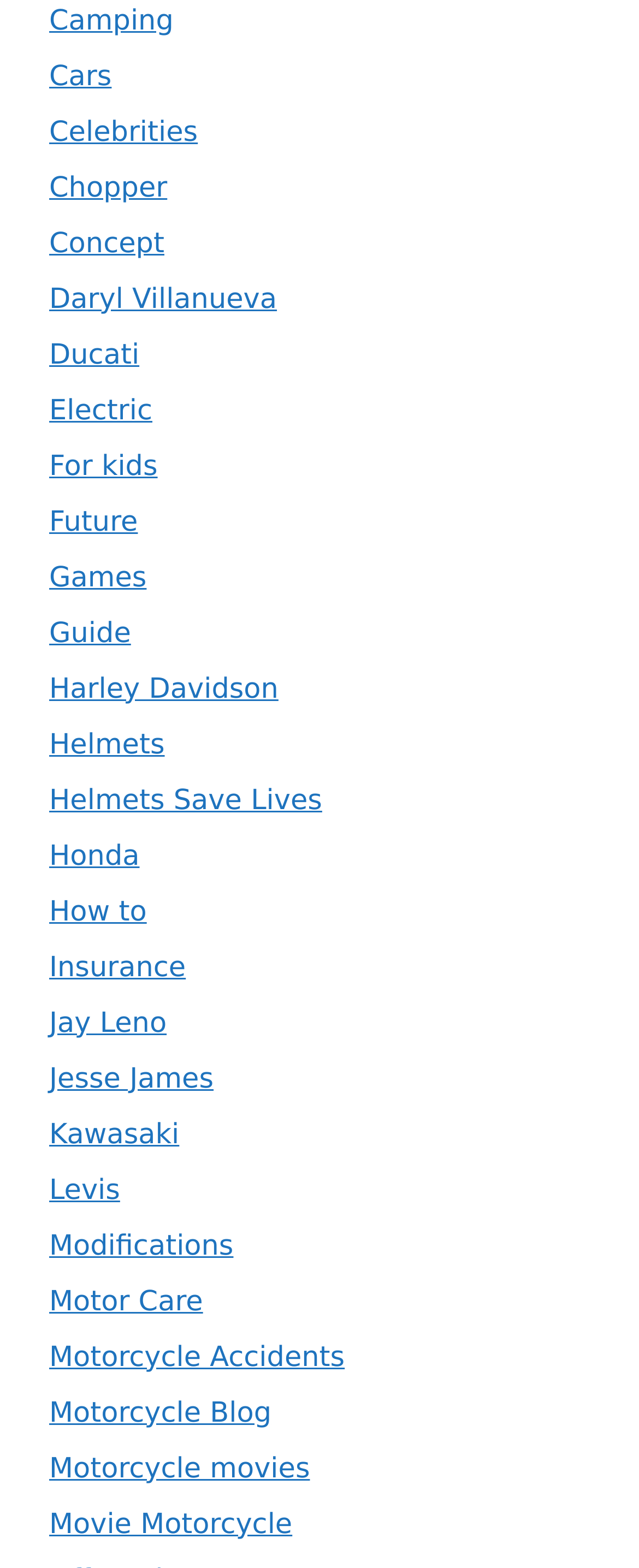Identify the bounding box coordinates of the region that needs to be clicked to carry out this instruction: "Explore the 'Harley Davidson' section". Provide these coordinates as four float numbers ranging from 0 to 1, i.e., [left, top, right, bottom].

[0.077, 0.429, 0.436, 0.45]